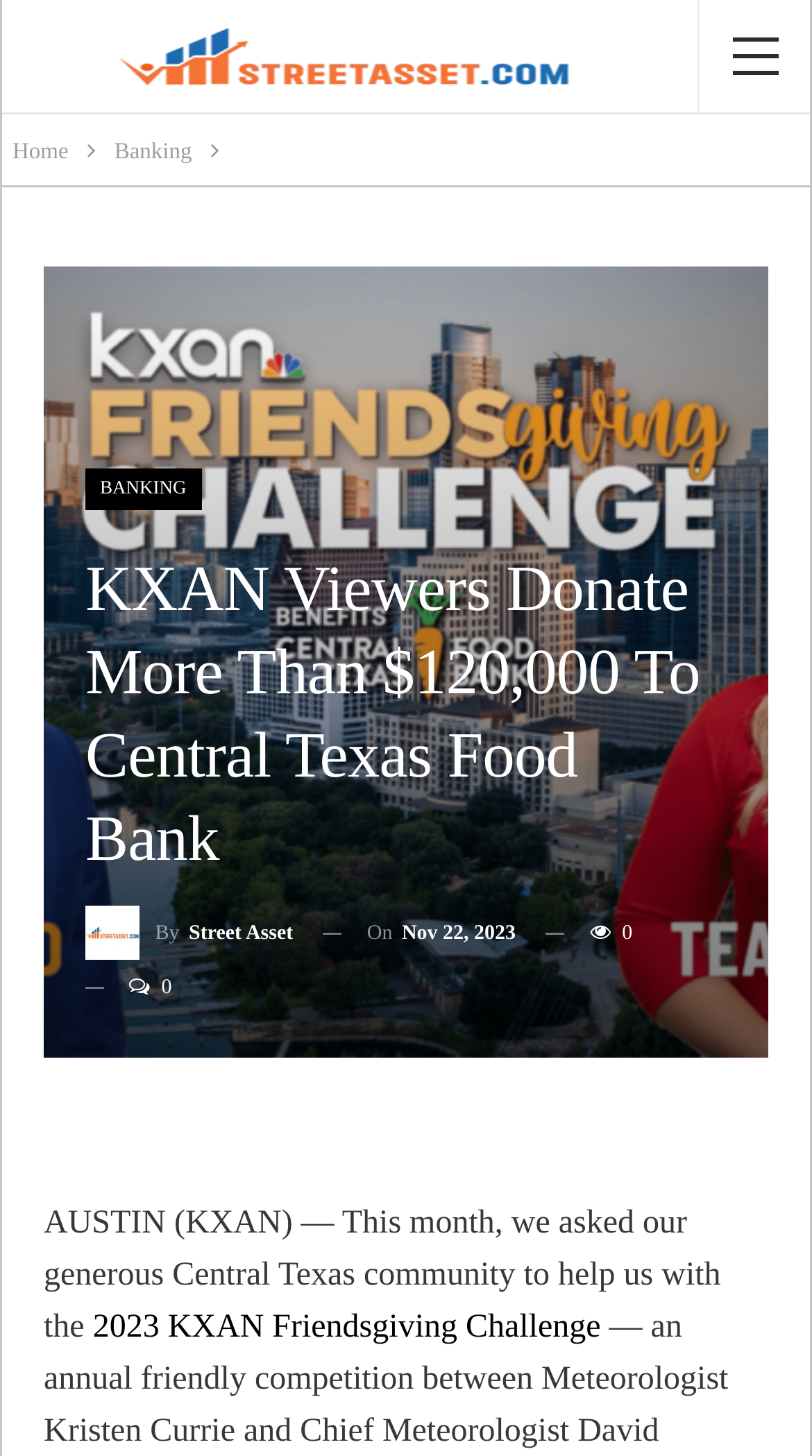Identify and provide the title of the webpage.

KXAN Viewers Donate More Than $120,000 To Central Texas Food Bank